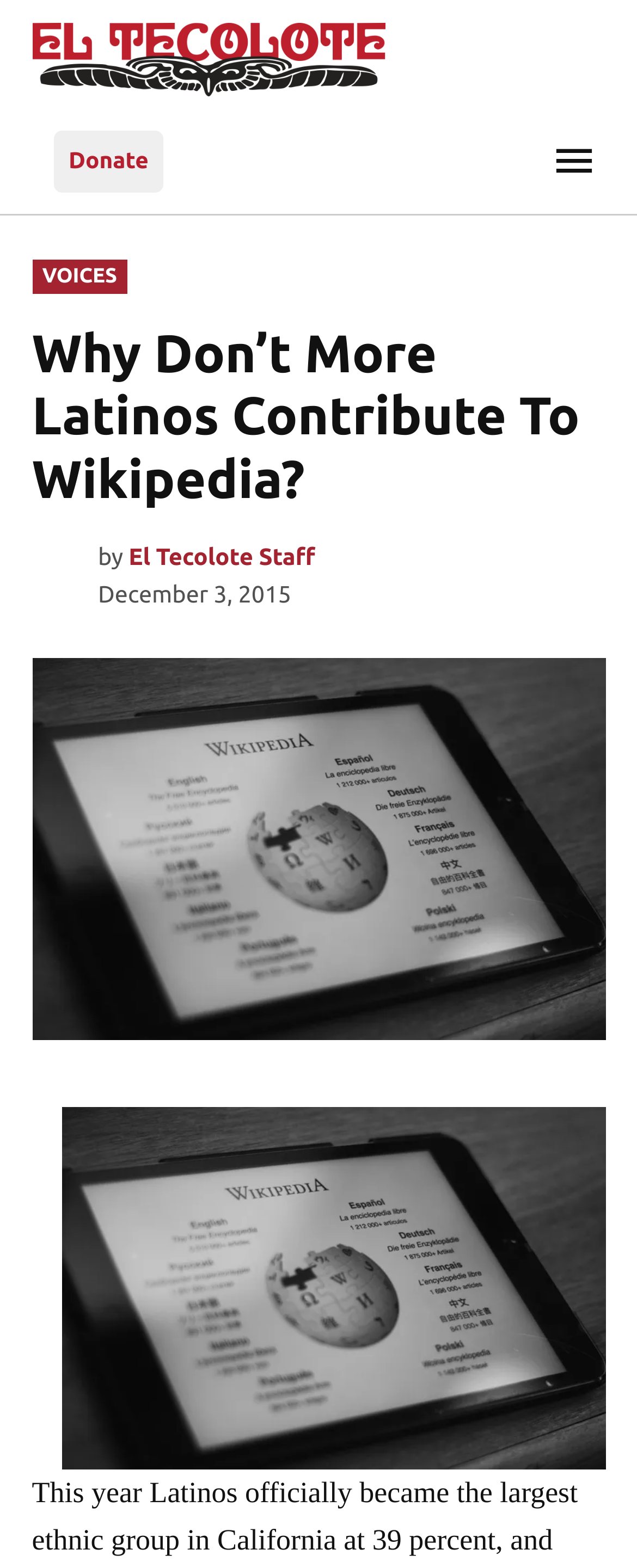Please determine the bounding box coordinates, formatted as (top-left x, top-left y, bottom-right x, bottom-right y), with all values as floating point numbers between 0 and 1. Identify the bounding box of the region described as: Voices

[0.05, 0.166, 0.2, 0.187]